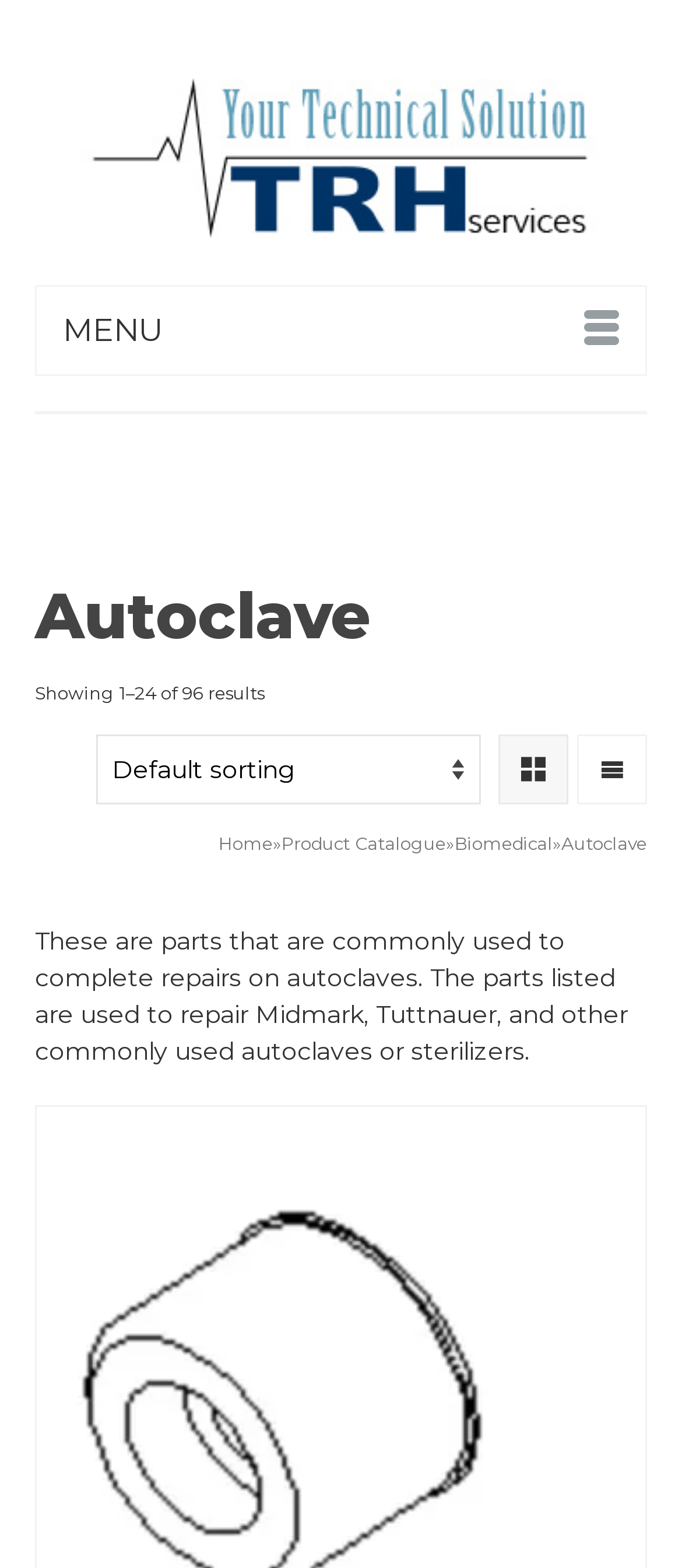Provide the bounding box coordinates, formatted as (top-left x, top-left y, bottom-right x, bottom-right y), with all values being floating point numbers between 0 and 1. Identify the bounding box of the UI element that matches the description: Biomedical

[0.667, 0.531, 0.81, 0.545]